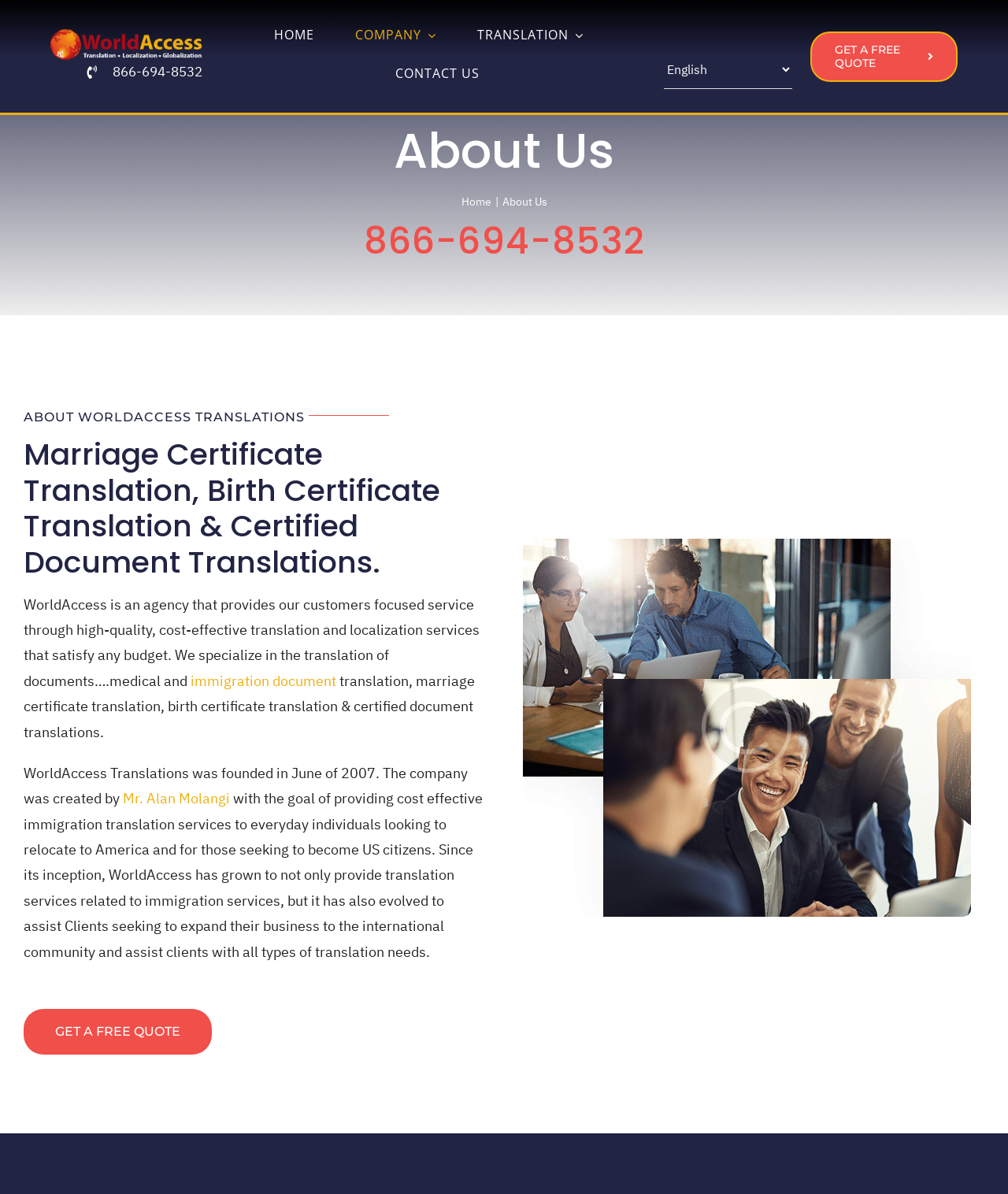Use a single word or phrase to answer the question:
What is the phone number to contact the company?

866-694-8532